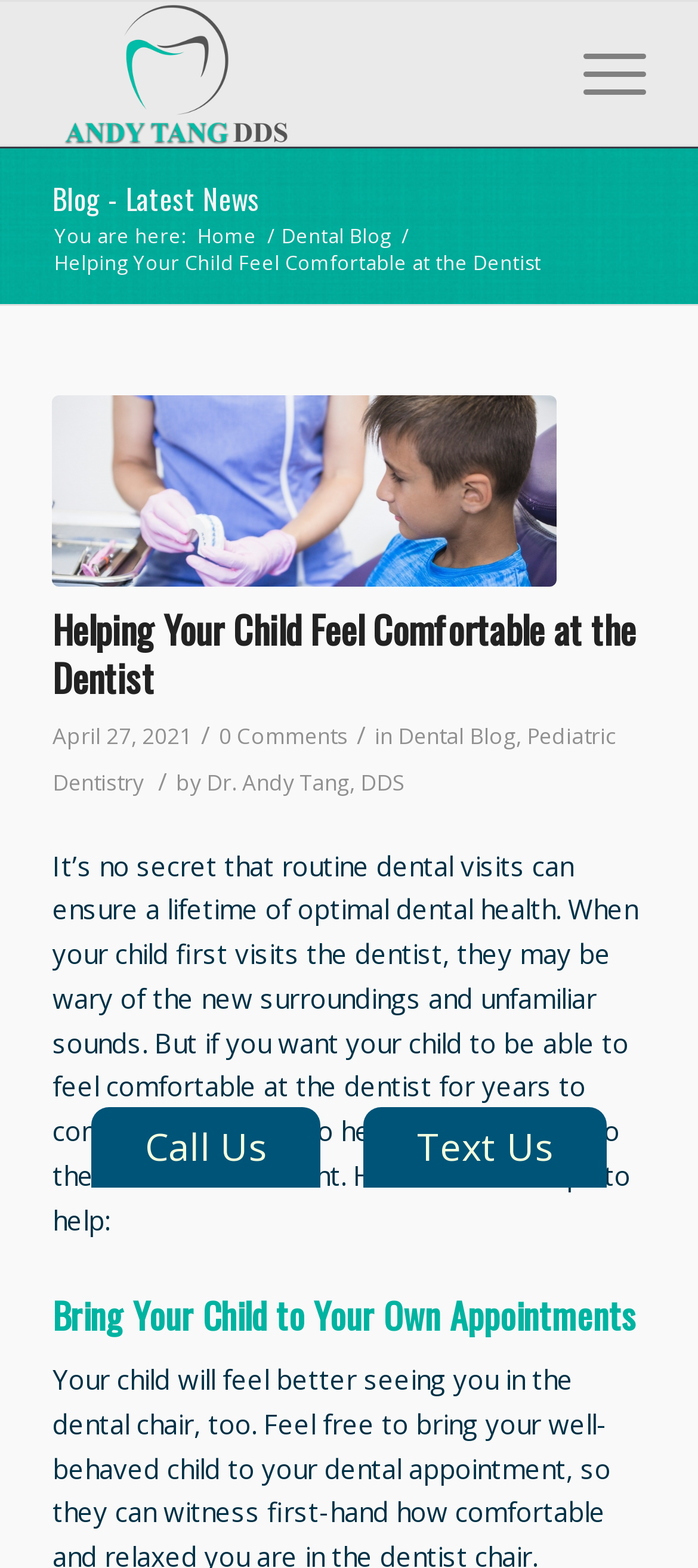What is the name of the dentist mentioned in the article?
Give a detailed and exhaustive answer to the question.

The answer can be found in the article content, where it mentions 'by Dr. Andy Tang, DDS' in the paragraph starting with 'It’s no secret that routine dental visits can ensure a lifetime of optimal dental health.'